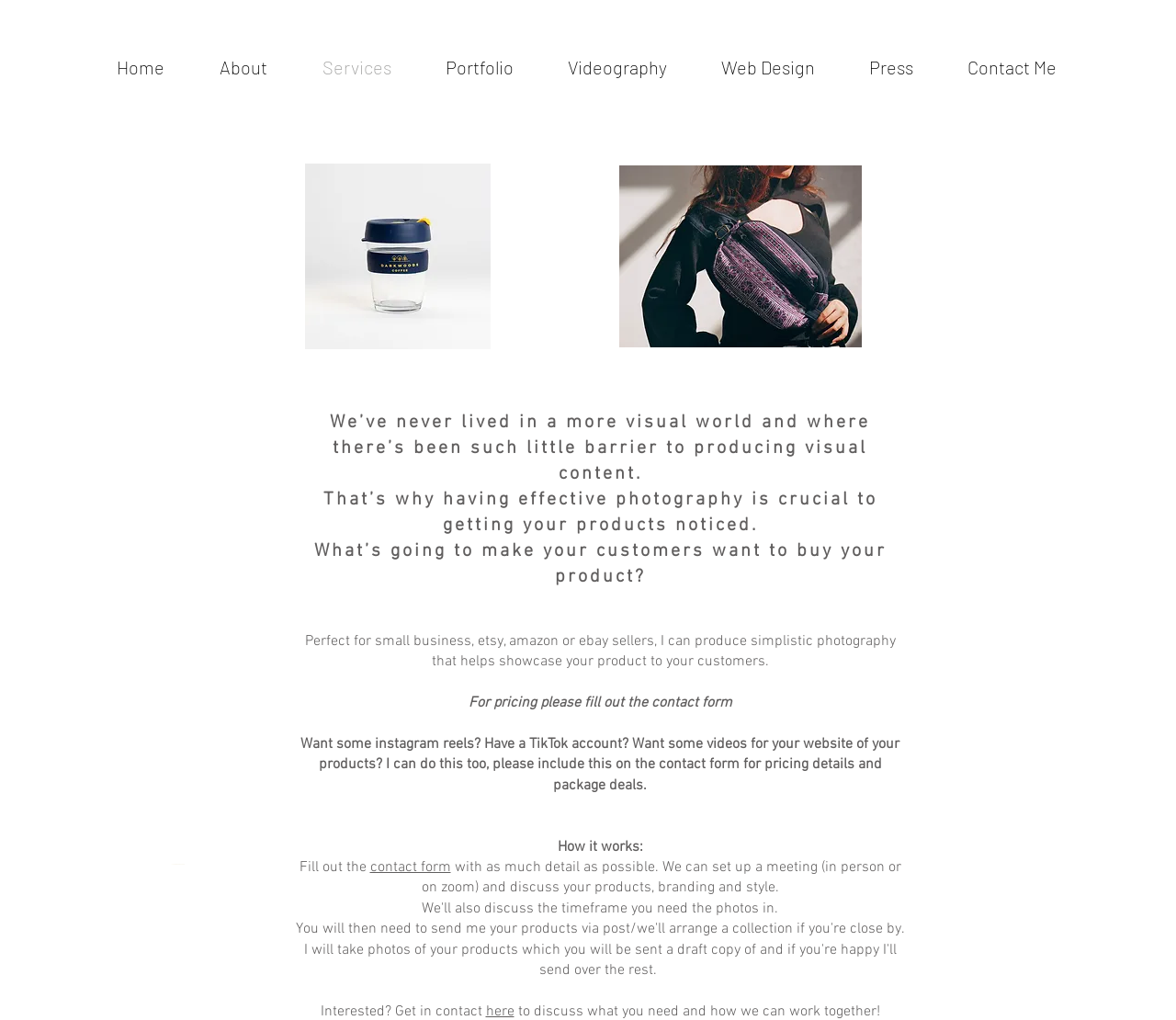What is the purpose of the contact form?
Using the image provided, answer with just one word or phrase.

To get pricing details